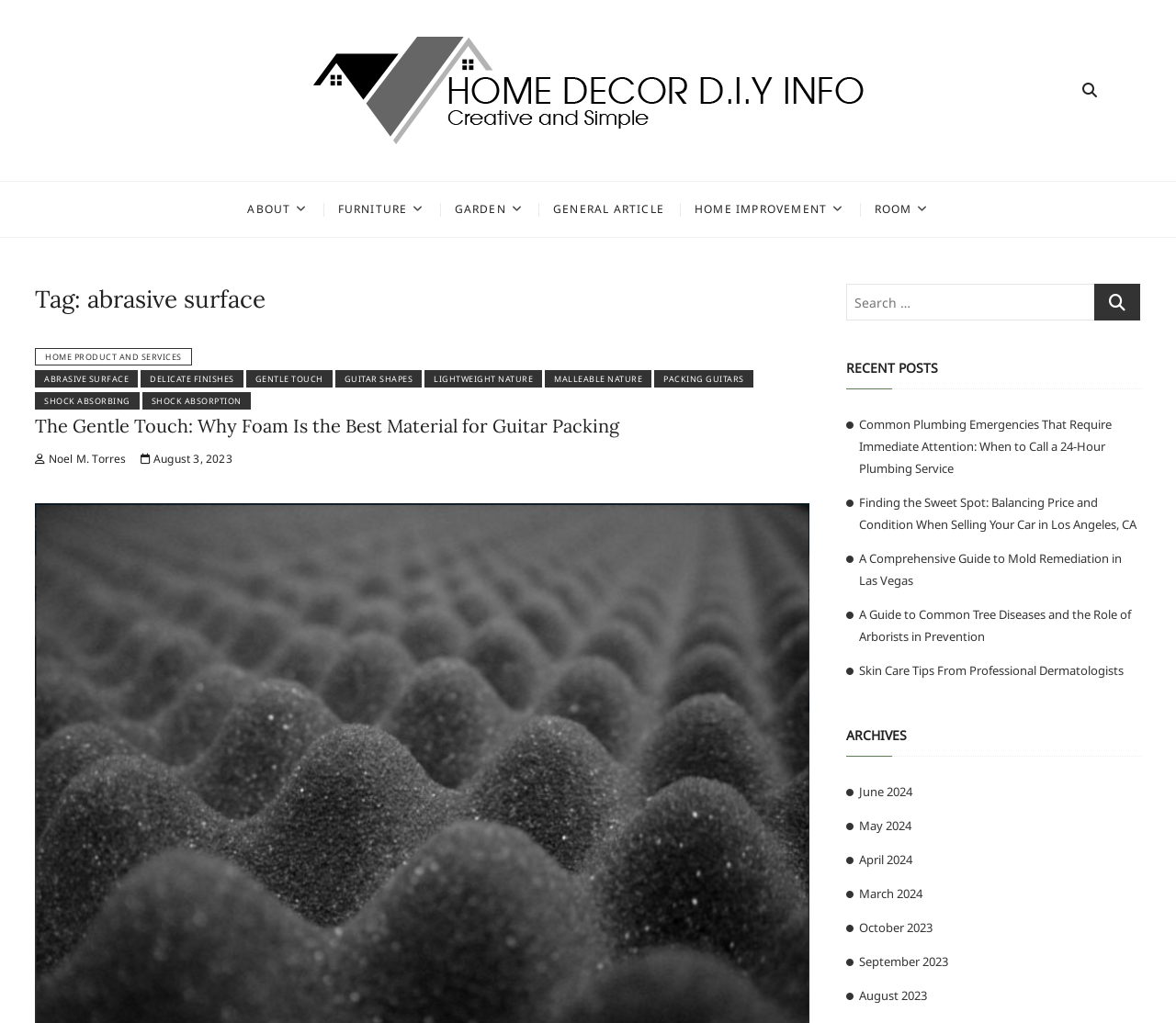Locate the bounding box coordinates of the element that needs to be clicked to carry out the instruction: "View details of Indoor Plant | Money Plant Mini V9". The coordinates should be given as four float numbers ranging from 0 to 1, i.e., [left, top, right, bottom].

None